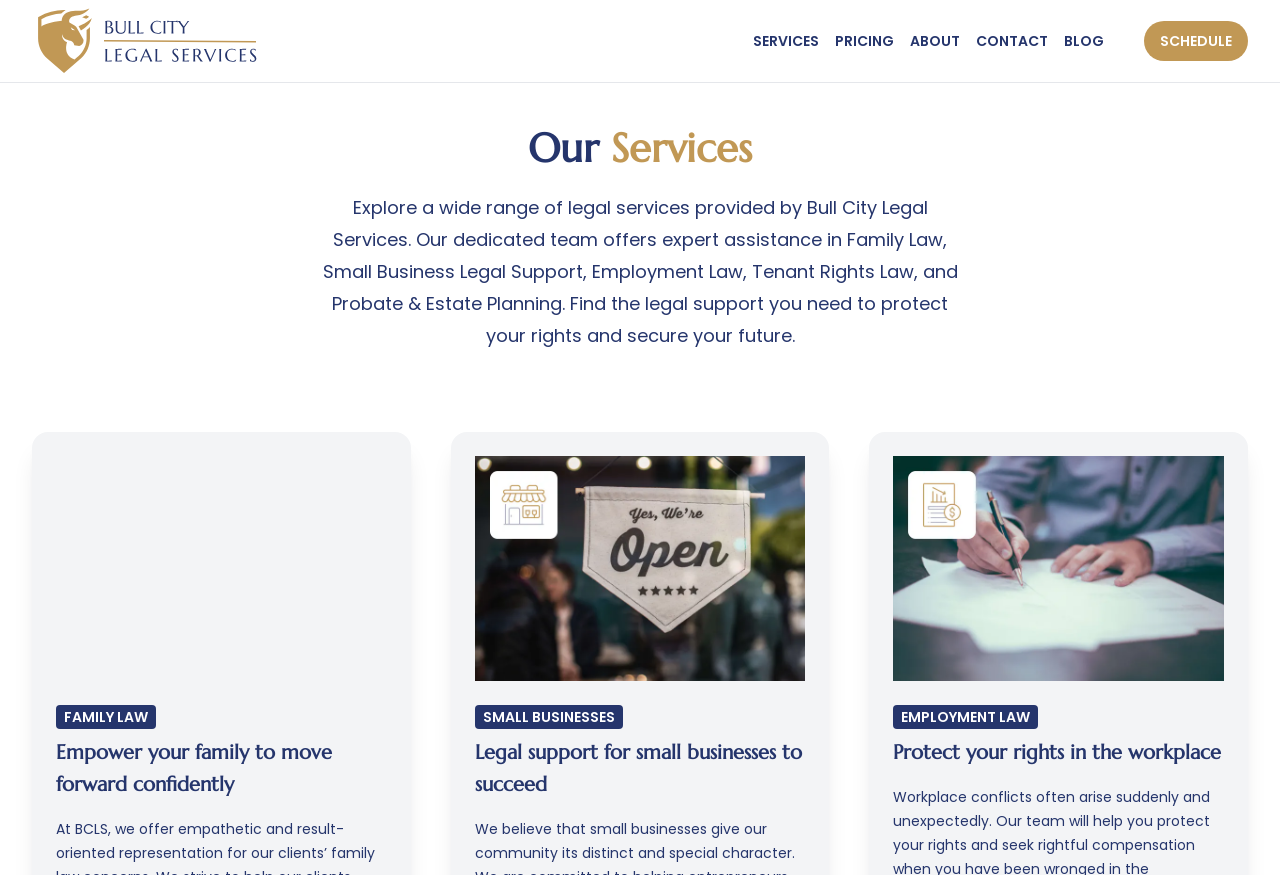Identify the bounding box coordinates necessary to click and complete the given instruction: "Learn more about FAMILY LAW".

[0.044, 0.805, 0.122, 0.833]